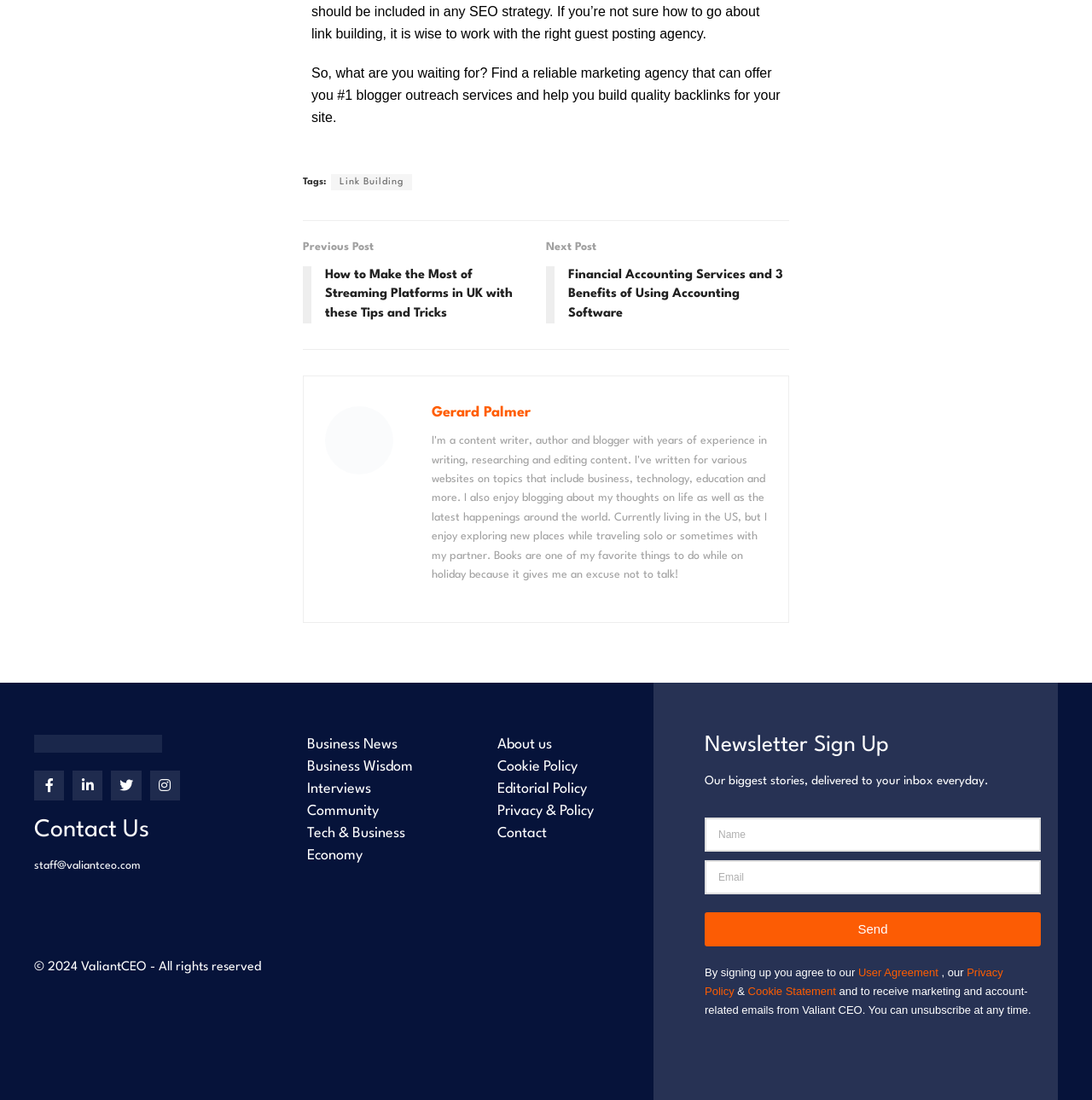Find the bounding box coordinates for the area that should be clicked to accomplish the instruction: "Click on 'Contact Us'".

[0.031, 0.743, 0.266, 0.766]